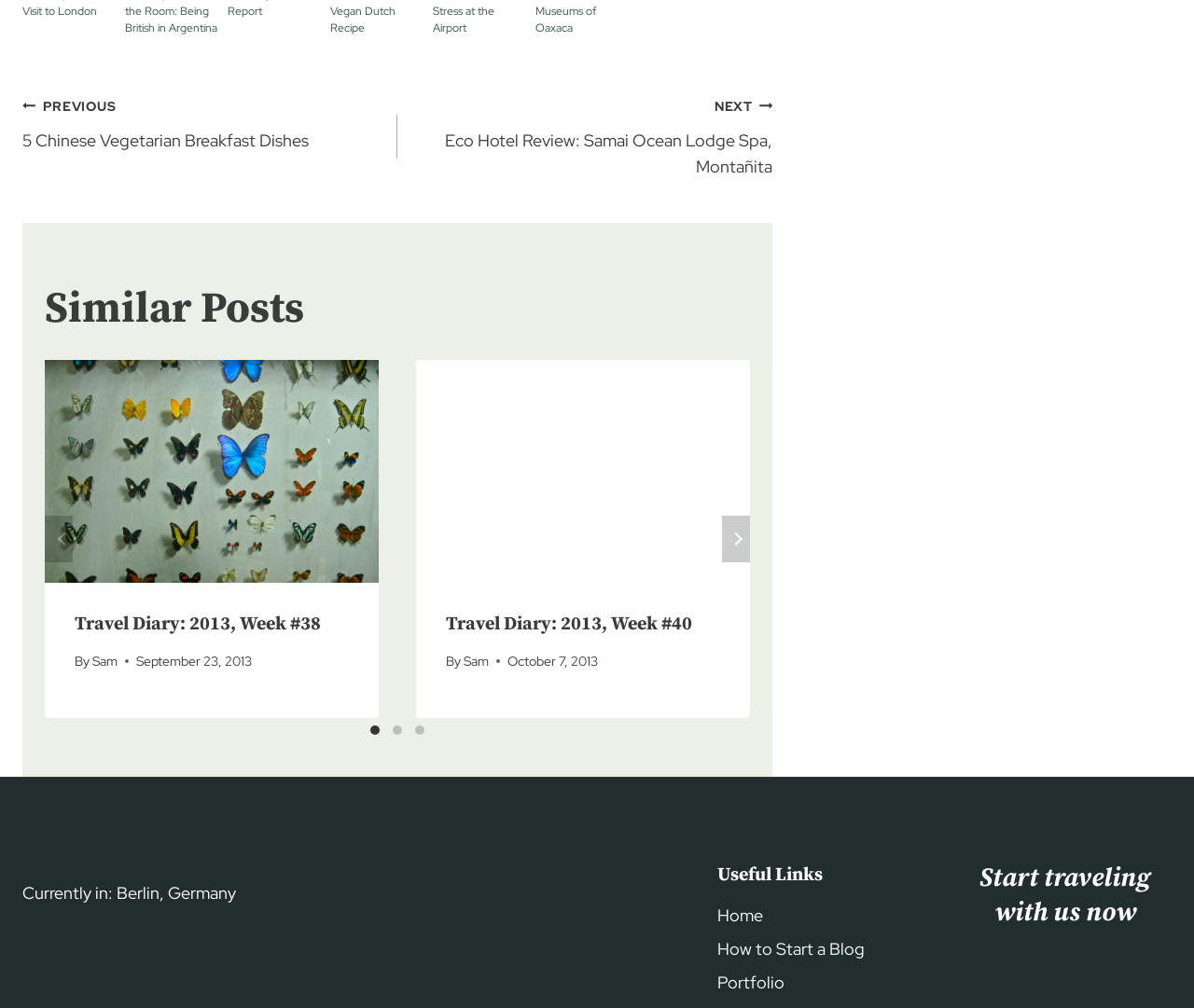Identify the bounding box of the UI element that matches this description: "Portfolio".

[0.601, 0.959, 0.779, 0.992]